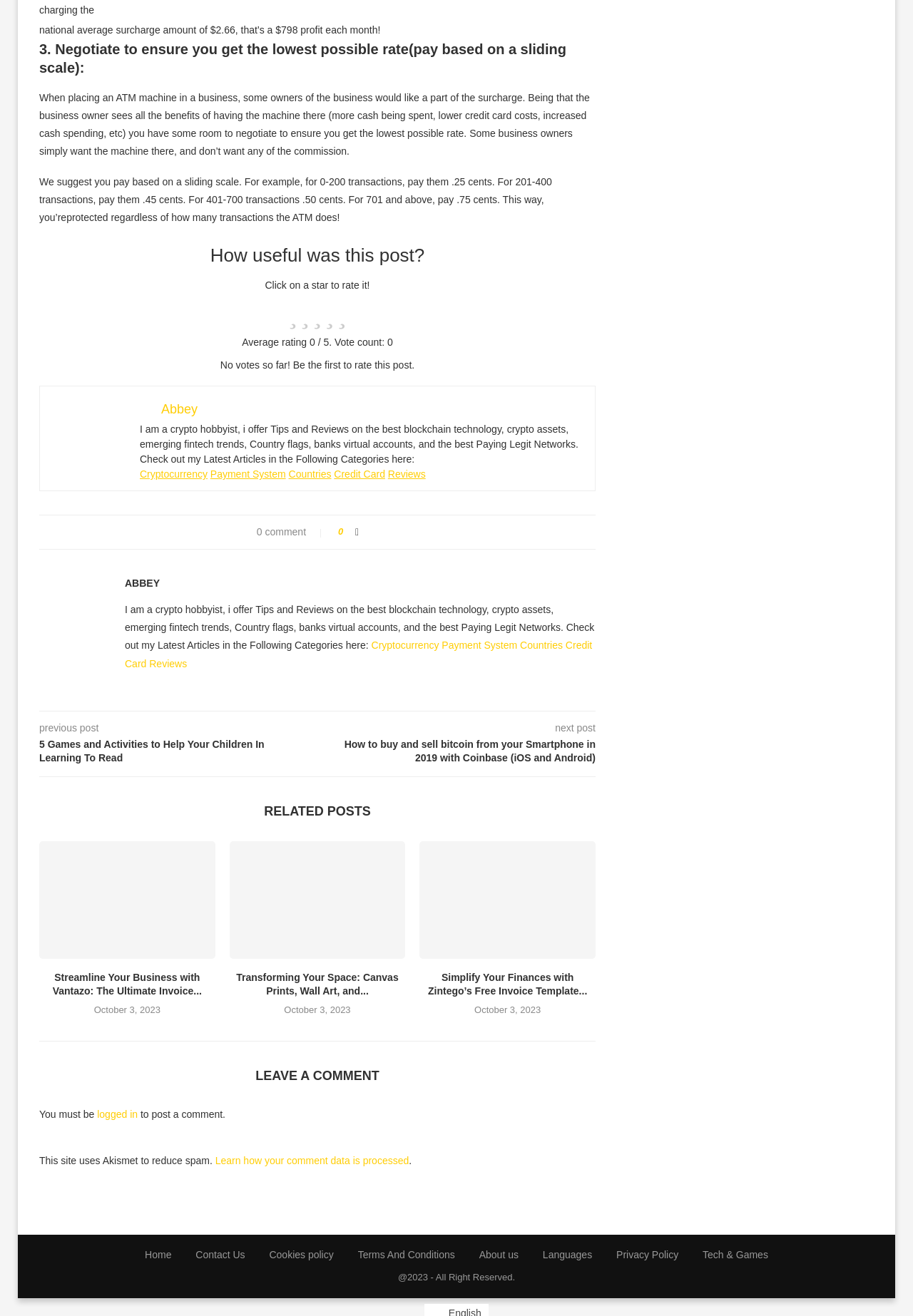Please identify the bounding box coordinates of the element I need to click to follow this instruction: "Read the previous post".

[0.043, 0.549, 0.108, 0.557]